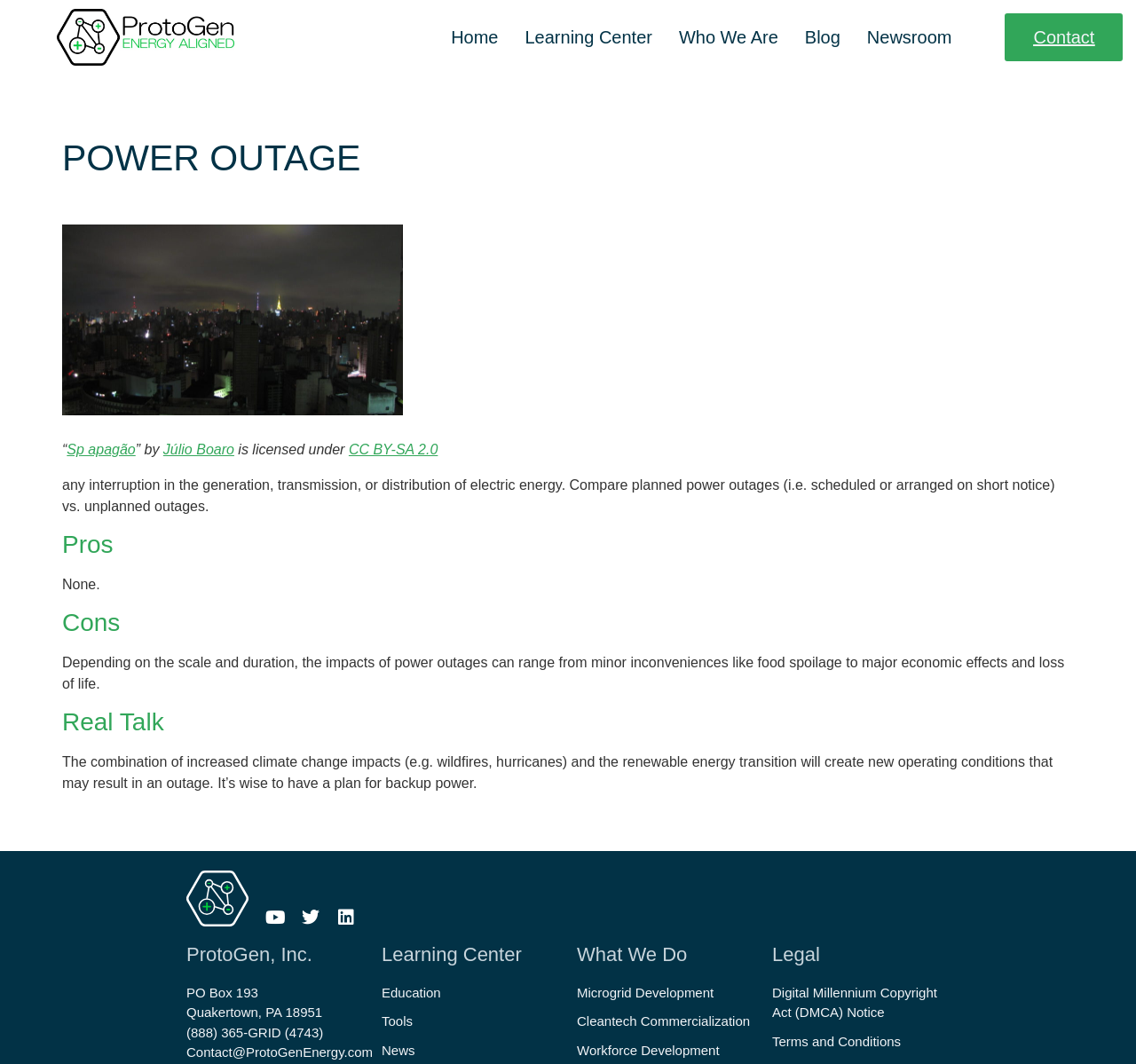Please identify the bounding box coordinates for the region that you need to click to follow this instruction: "Visit the 'Learning Center'".

[0.462, 0.022, 0.574, 0.047]